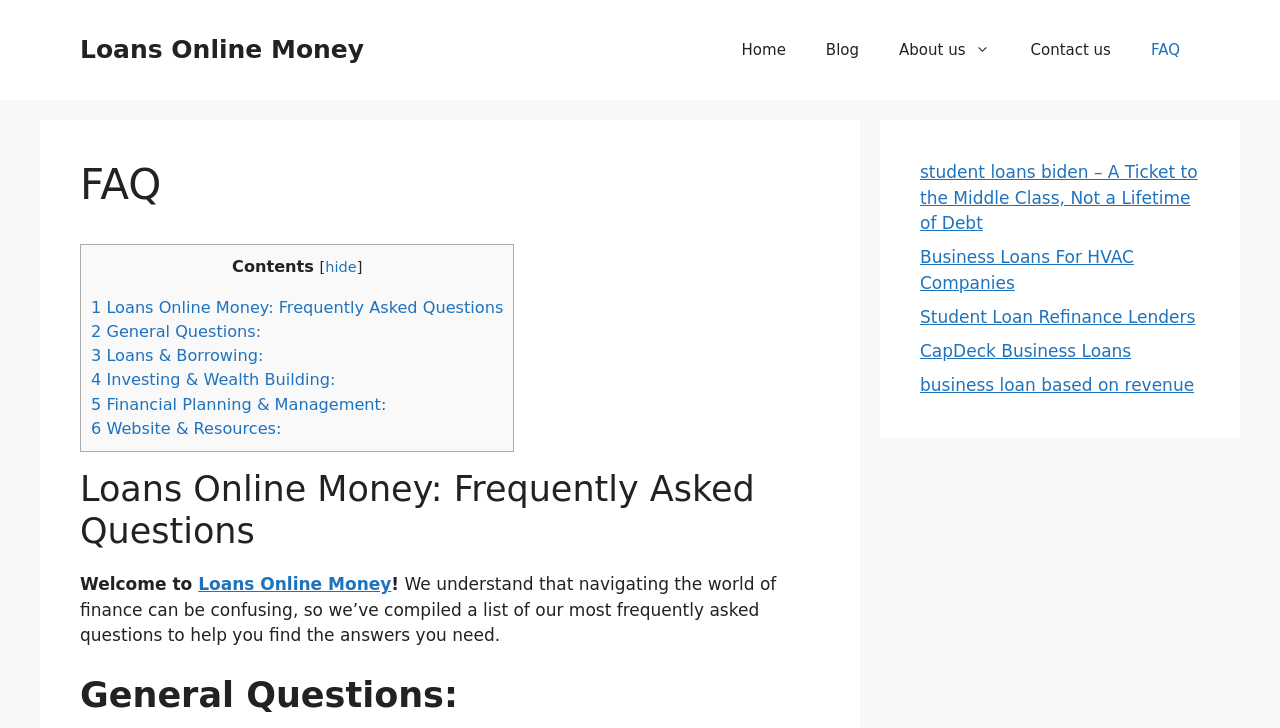Please find the bounding box coordinates of the section that needs to be clicked to achieve this instruction: "Click on the 'Home' link".

[0.564, 0.027, 0.63, 0.11]